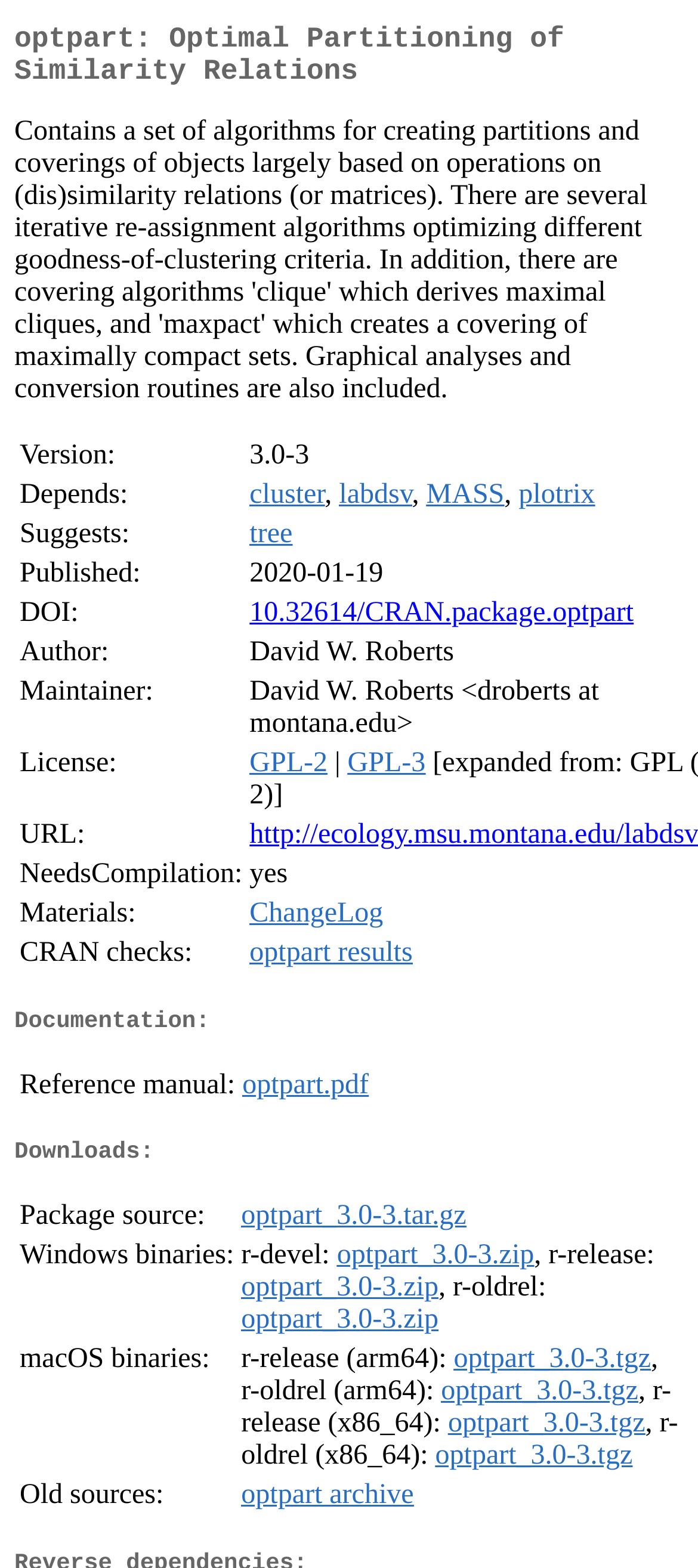Provide an in-depth description of the elements and layout of the webpage.

The webpage is about the CRAN package "optpart" and provides detailed information about the package. At the top, there is a heading that reads "optpart: Optimal Partitioning of Similarity Relations". Below this heading, there are several sections organized in a table format. 

The first section is about the package's metadata, including its version, dependencies, suggested packages, publication date, DOI, author, maintainer, license, and URL. There are several links to related packages and resources, such as cluster, labdsv, MASS, plotrix, and tree.

The next section is about documentation, with a link to a reference manual in PDF format. 

The third section is about downloads, with options to download the package source, Windows binaries, and macOS binaries. There are multiple links to different versions of the package for different operating systems.

Finally, there is a section about old sources, with a link to the optpart archive.